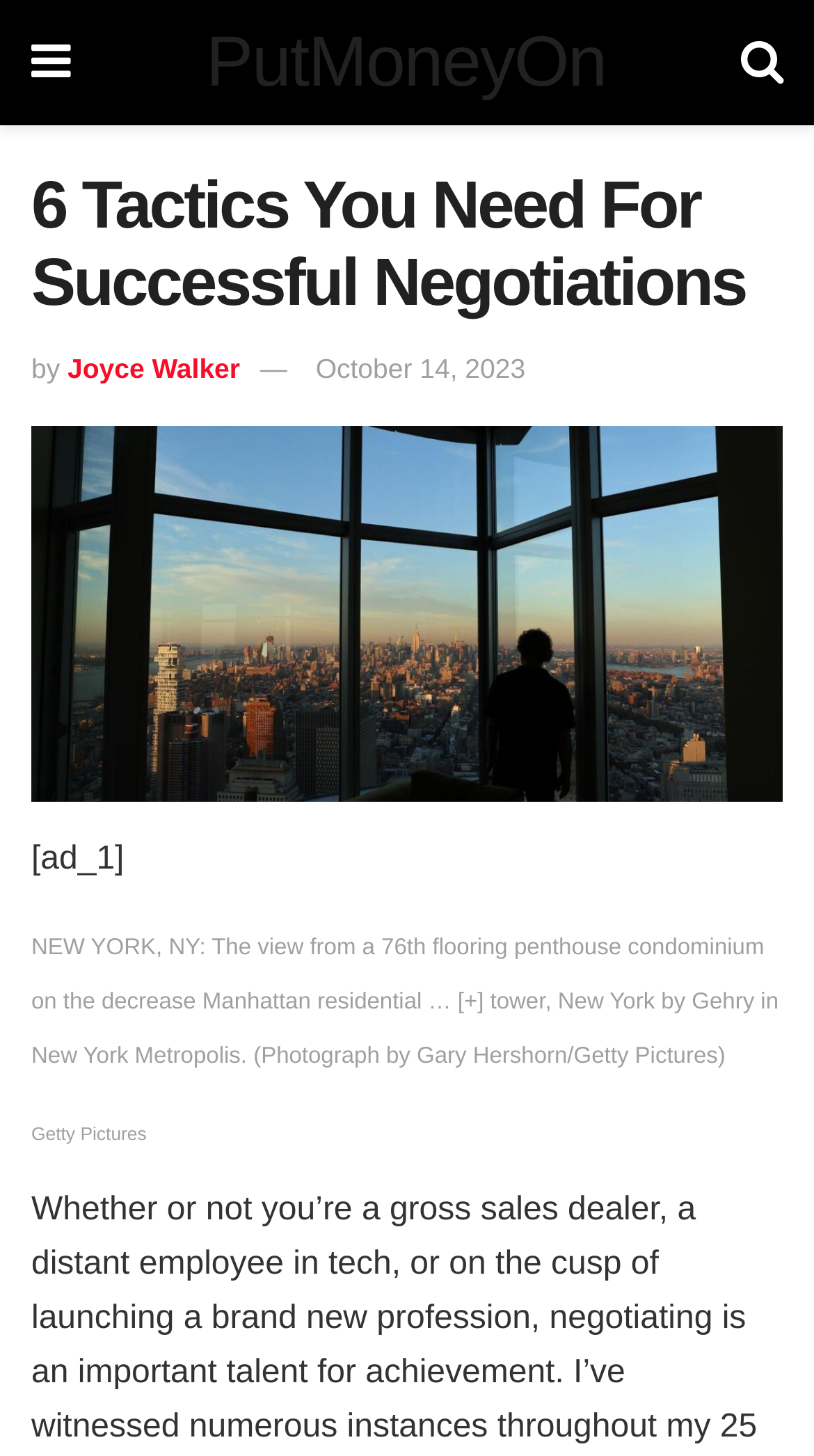How many images are there in the article?
Answer the question with just one word or phrase using the image.

1